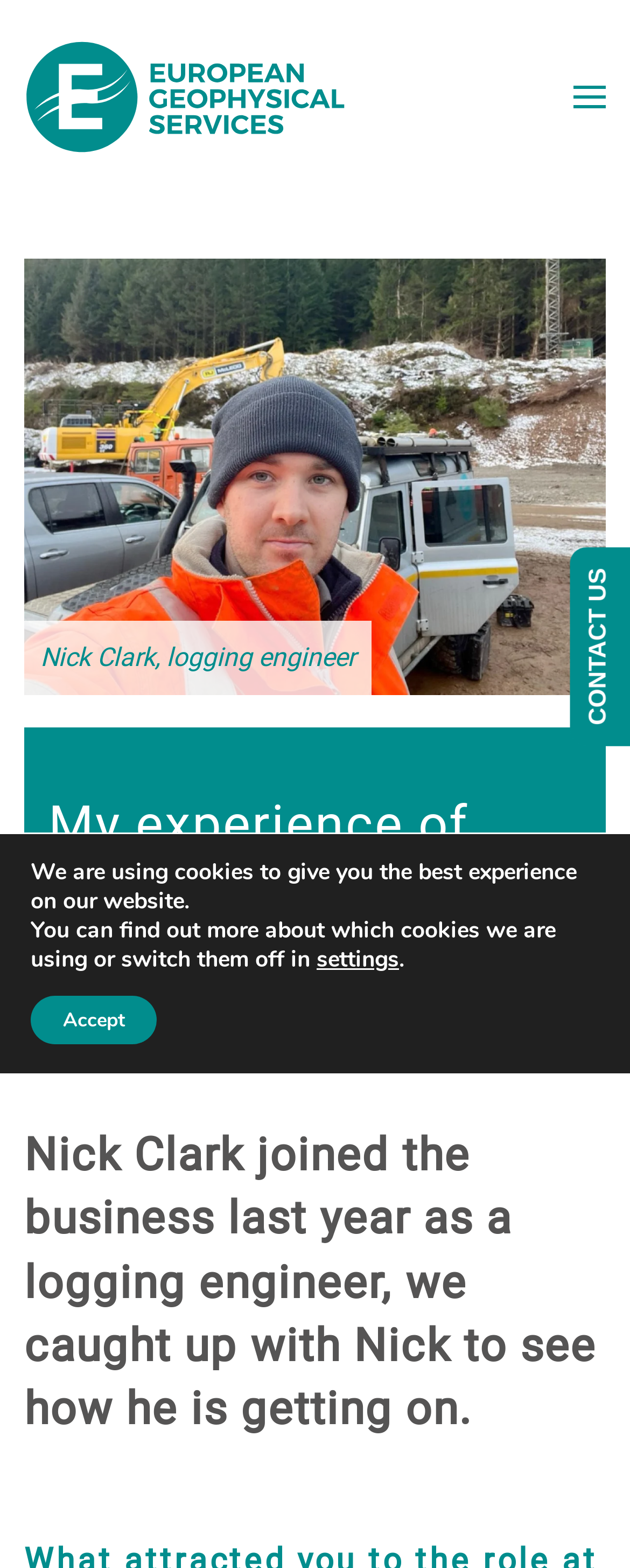What is the purpose of the button with the text 'Open menu'?
Answer the question with a single word or phrase by looking at the picture.

To open a menu